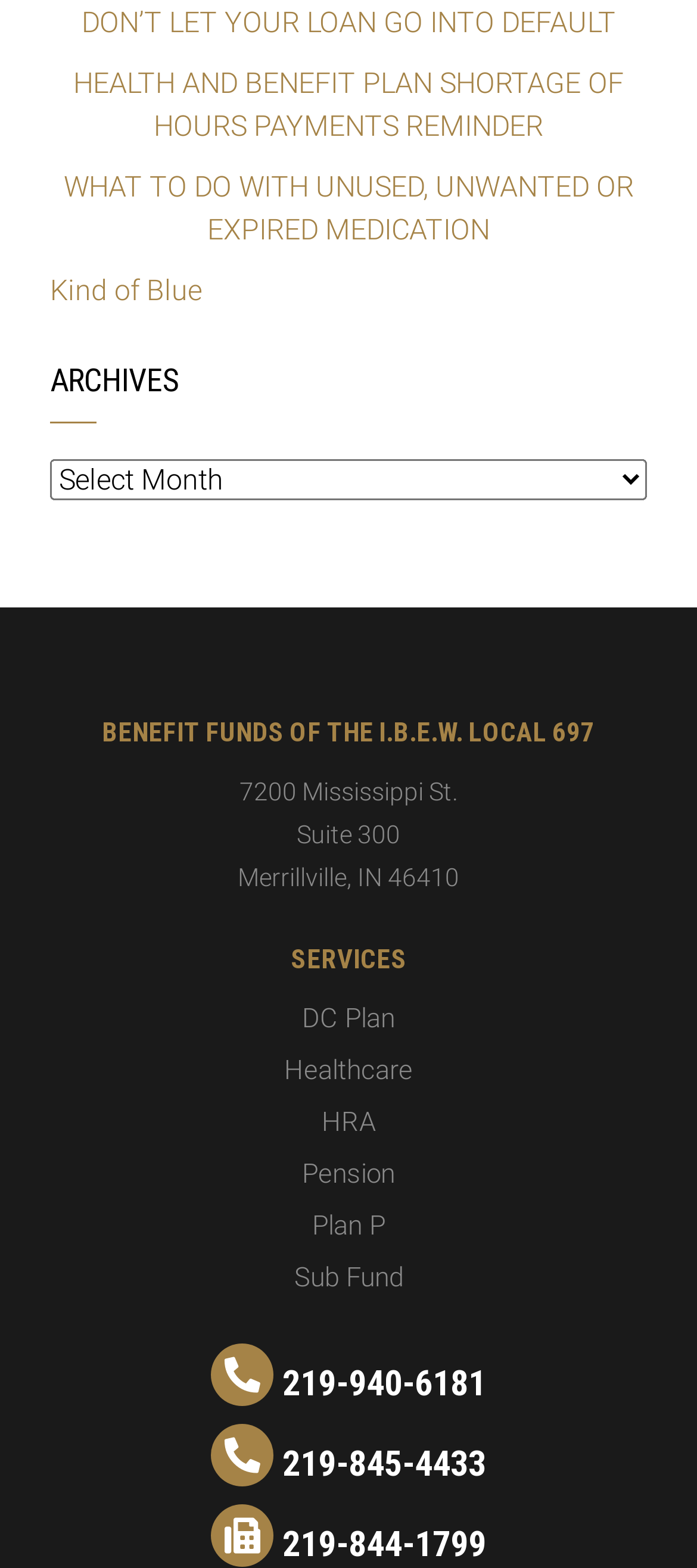Using the provided description DC Plan, find the bounding box coordinates for the UI element. Provide the coordinates in (top-left x, top-left y, bottom-right x, bottom-right y) format, ensuring all values are between 0 and 1.

[0.433, 0.639, 0.567, 0.66]